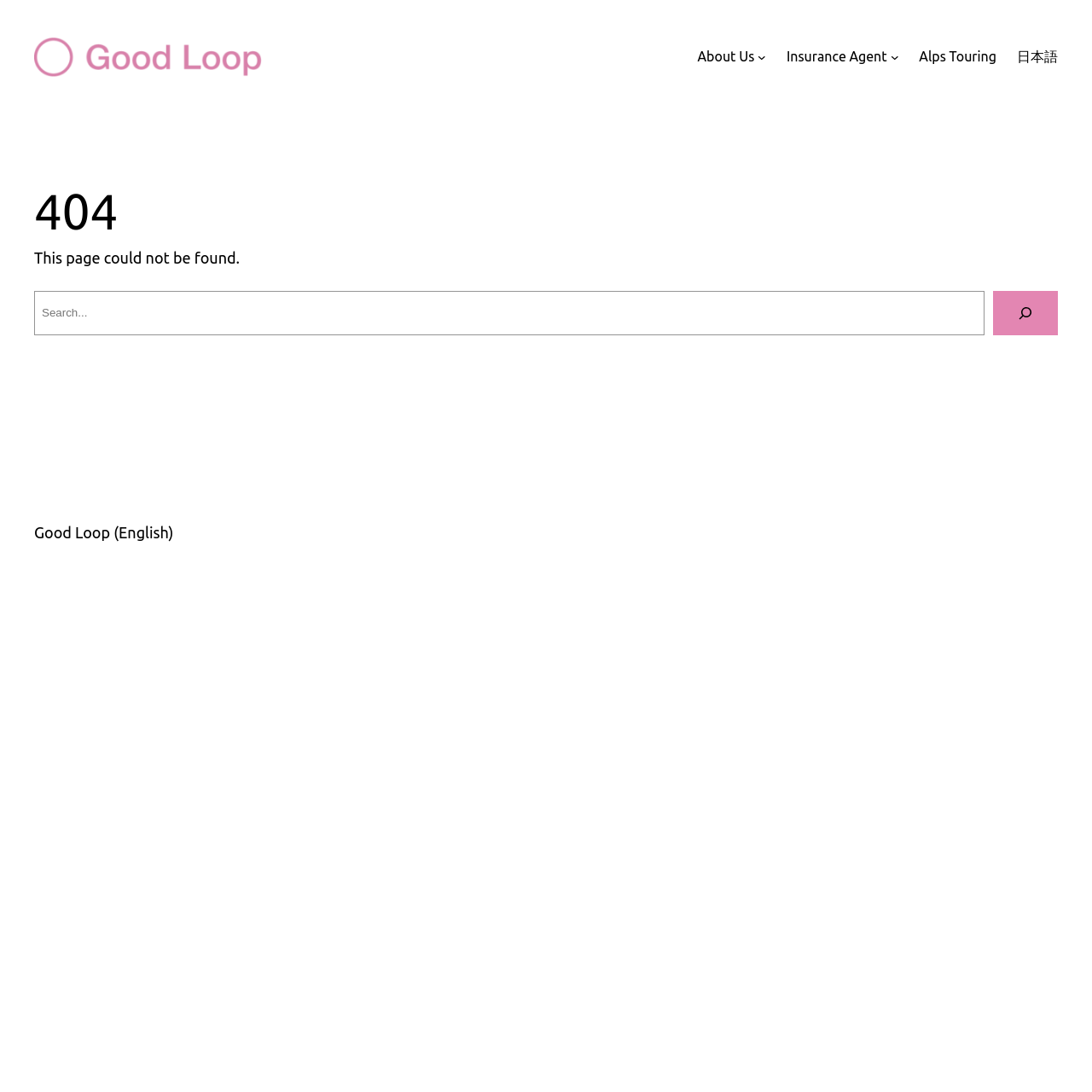What is the purpose of the search box? Look at the image and give a one-word or short phrase answer.

To search the website